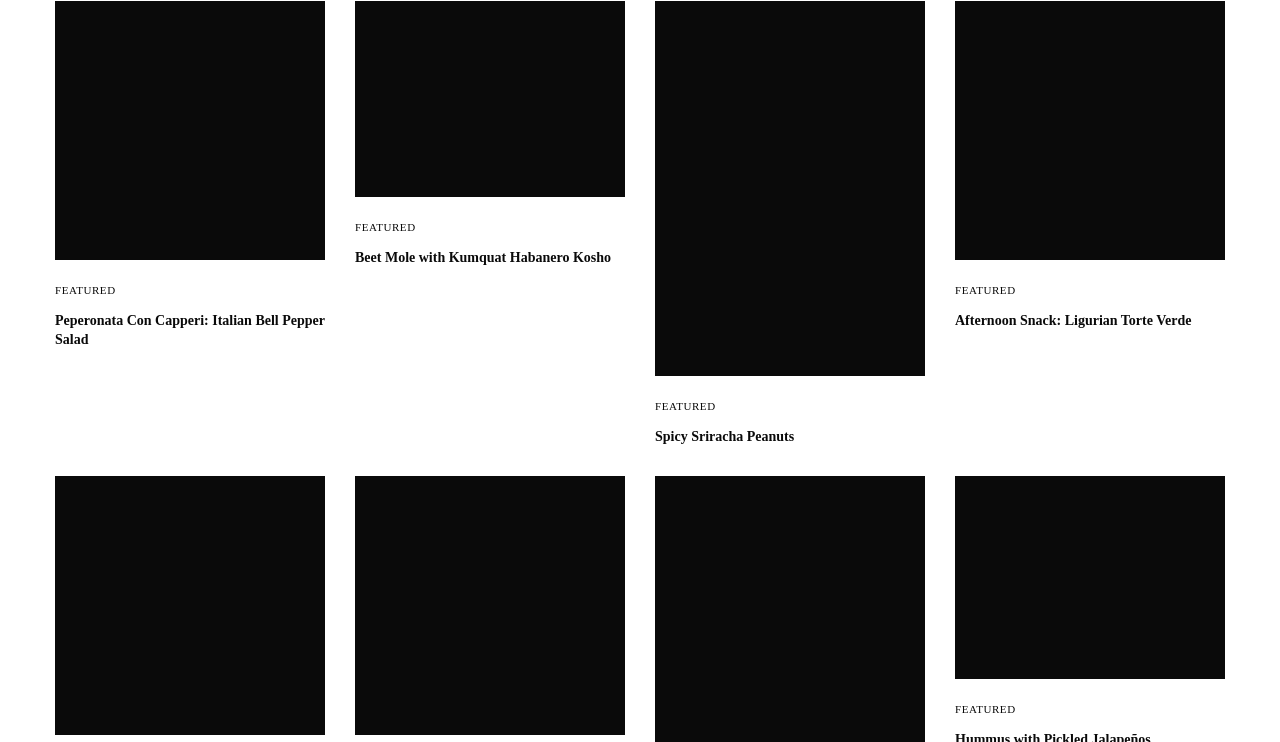Please answer the following question using a single word or phrase: 
How many images are there on the webpage?

5